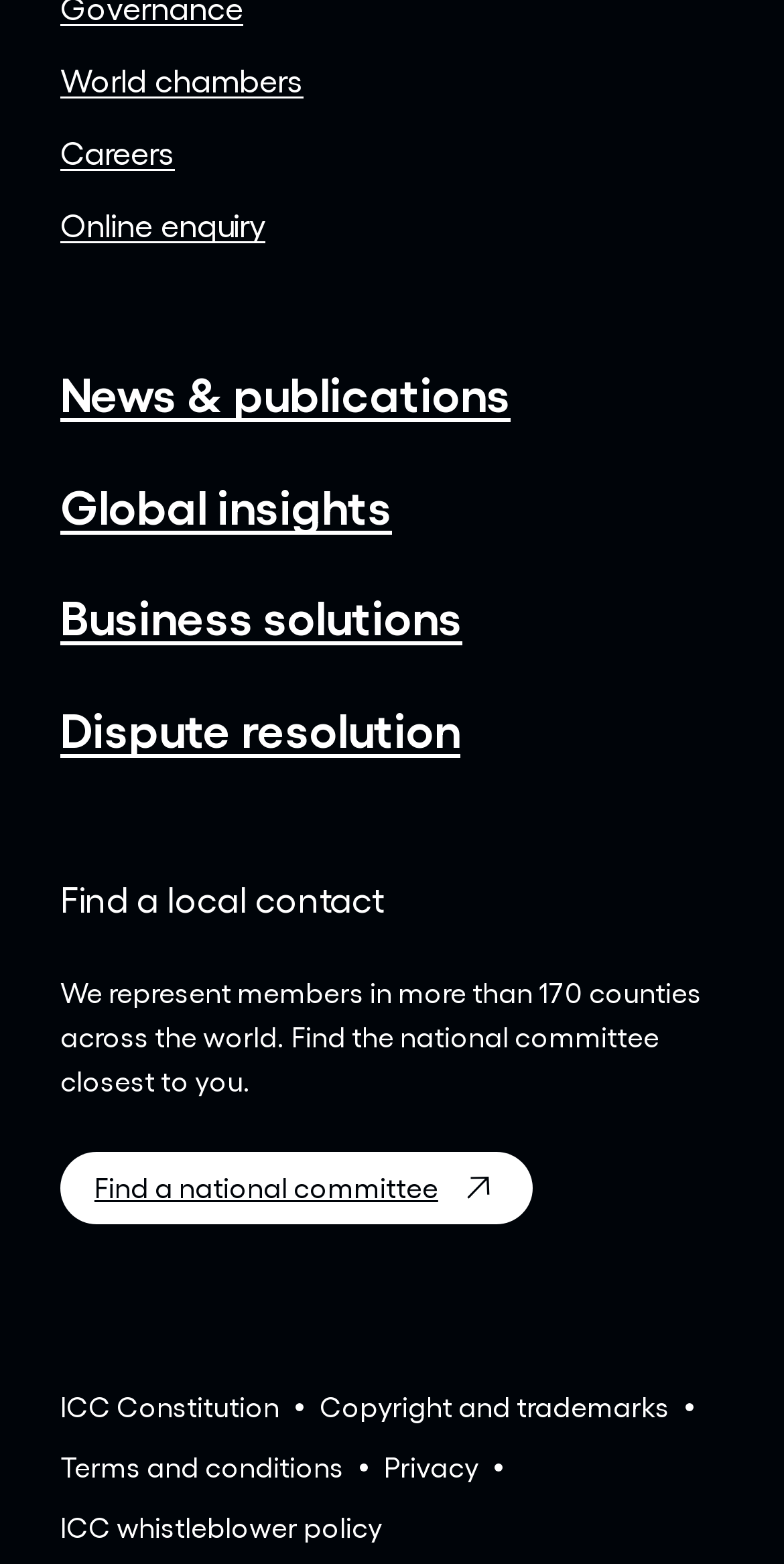Locate the bounding box of the user interface element based on this description: "Privacy".

[0.49, 0.924, 0.61, 0.952]